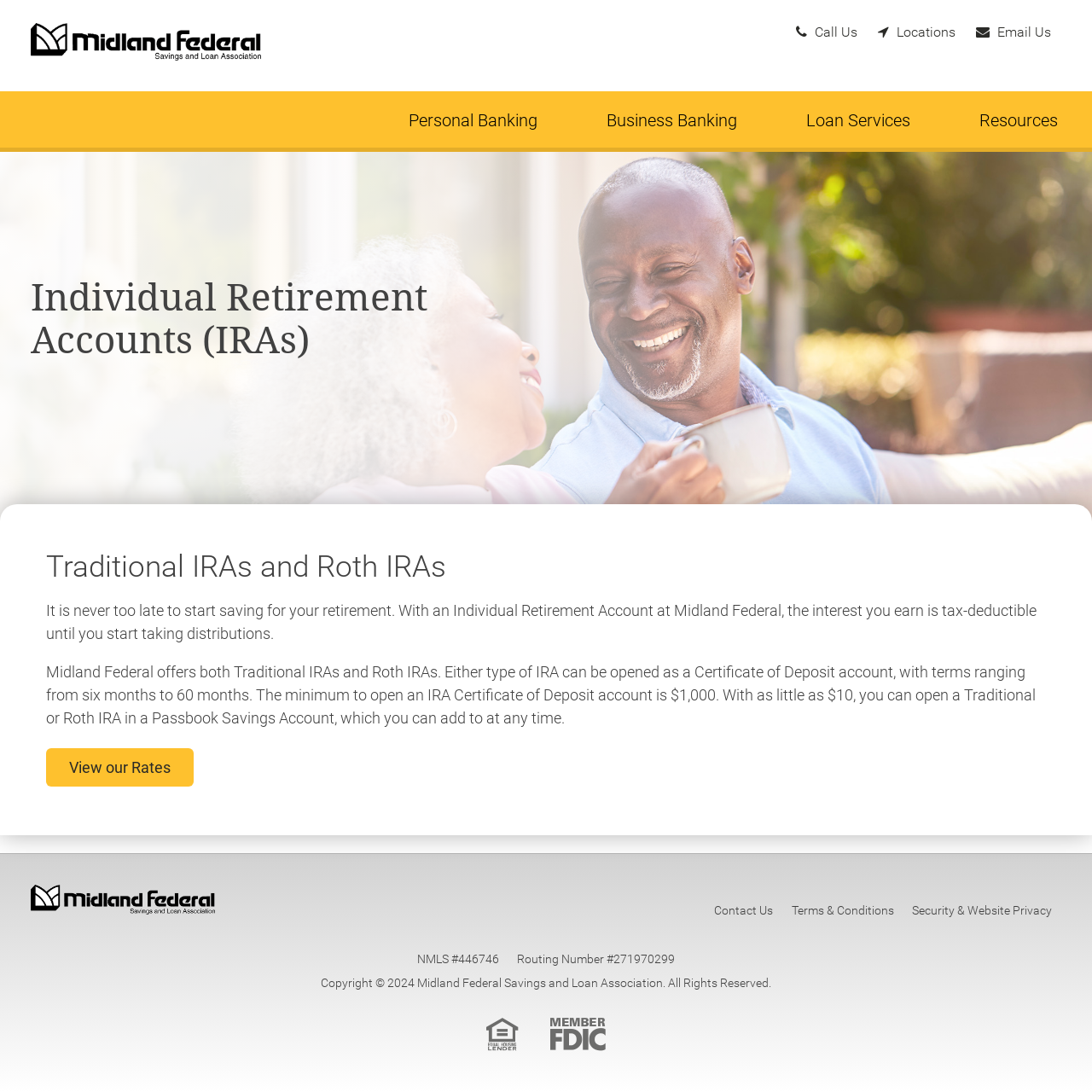What is the NMLS number of Midland Federal Savings and Loan Association?
Refer to the image and provide a one-word or short phrase answer.

#446746